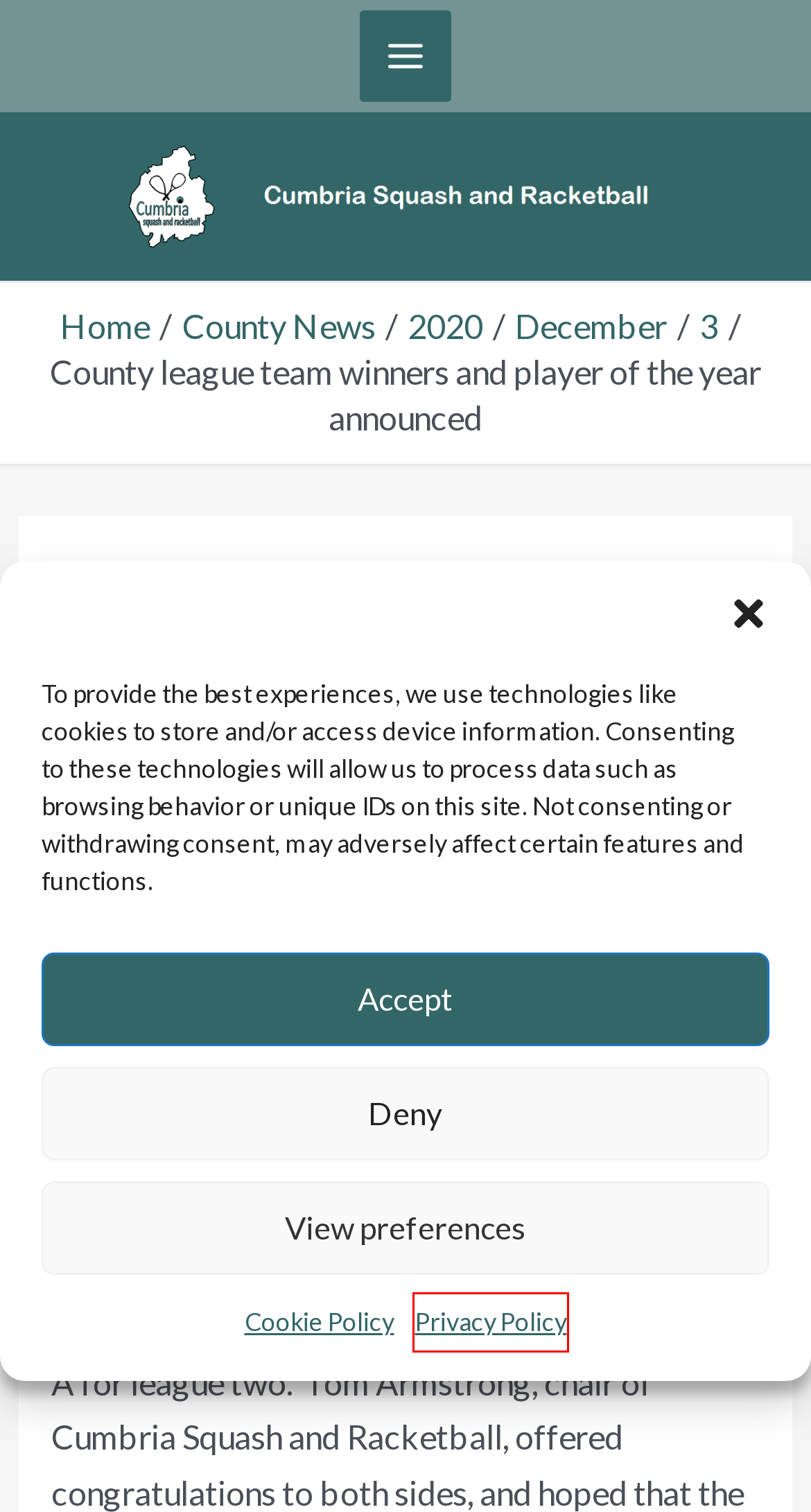You are given a screenshot of a webpage with a red rectangle bounding box around an element. Choose the best webpage description that matches the page after clicking the element in the bounding box. Here are the candidates:
A. December 2020 | Cumbria Squash and Racketball
B. October 2015 | Cumbria Squash and Racketball
C. December 3, 2020 | Cumbria Squash and Racketball
D. 2020 | Cumbria Squash and Racketball
E. County News Archives | Cumbria Squash and Racketball
F. Cookie Policy | Cumbria Squash and Racketball
G. Privacy Policy | Cumbria Squash and Racketball
H. Cumbria Squash and Racketball | Cumbria Squash and Racketball

G